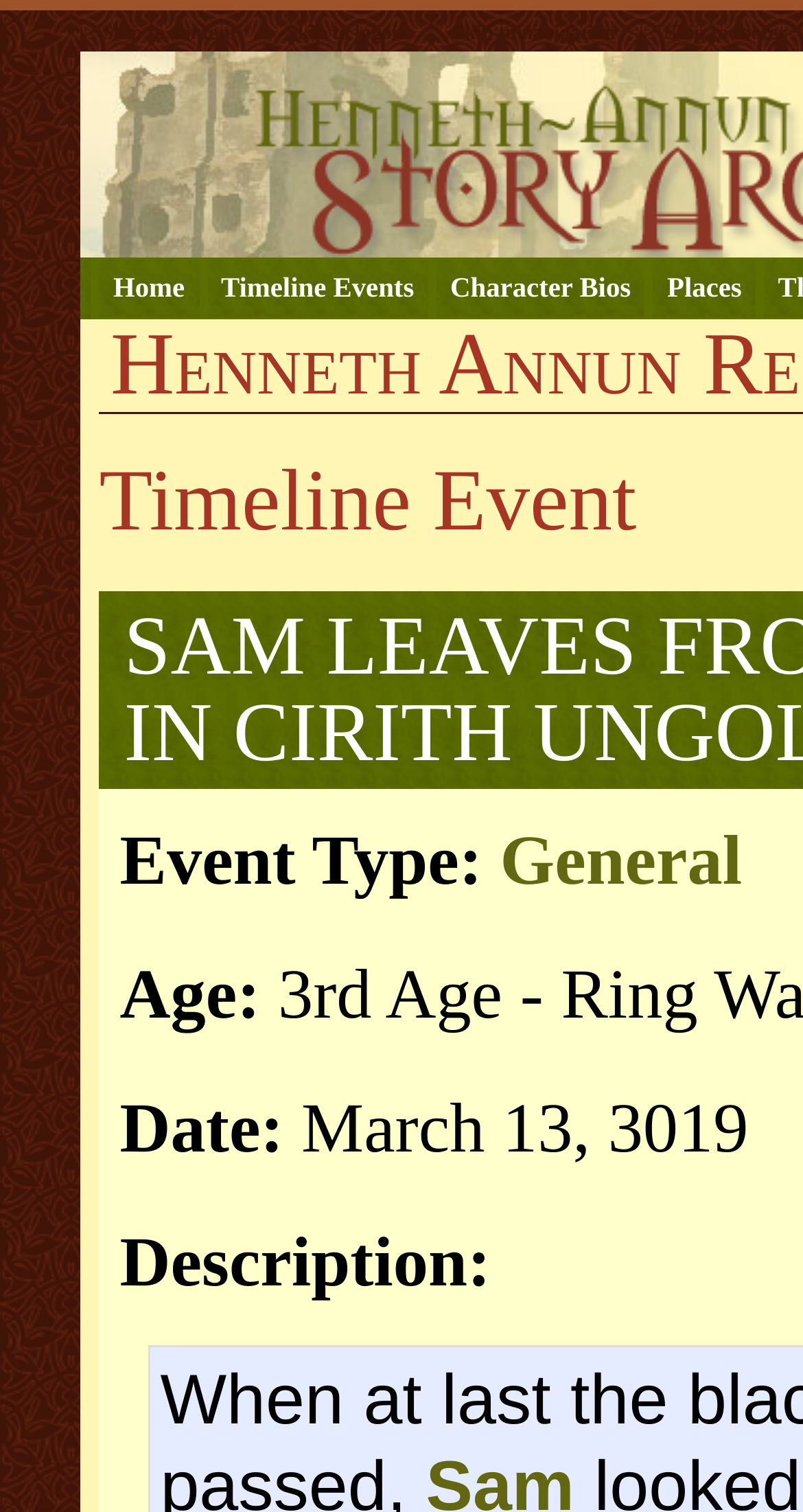Refer to the image and provide an in-depth answer to the question:
What is the date of the event?

I found this answer by looking at the 'Date:' label and its corresponding text 'March 13, 3019'.